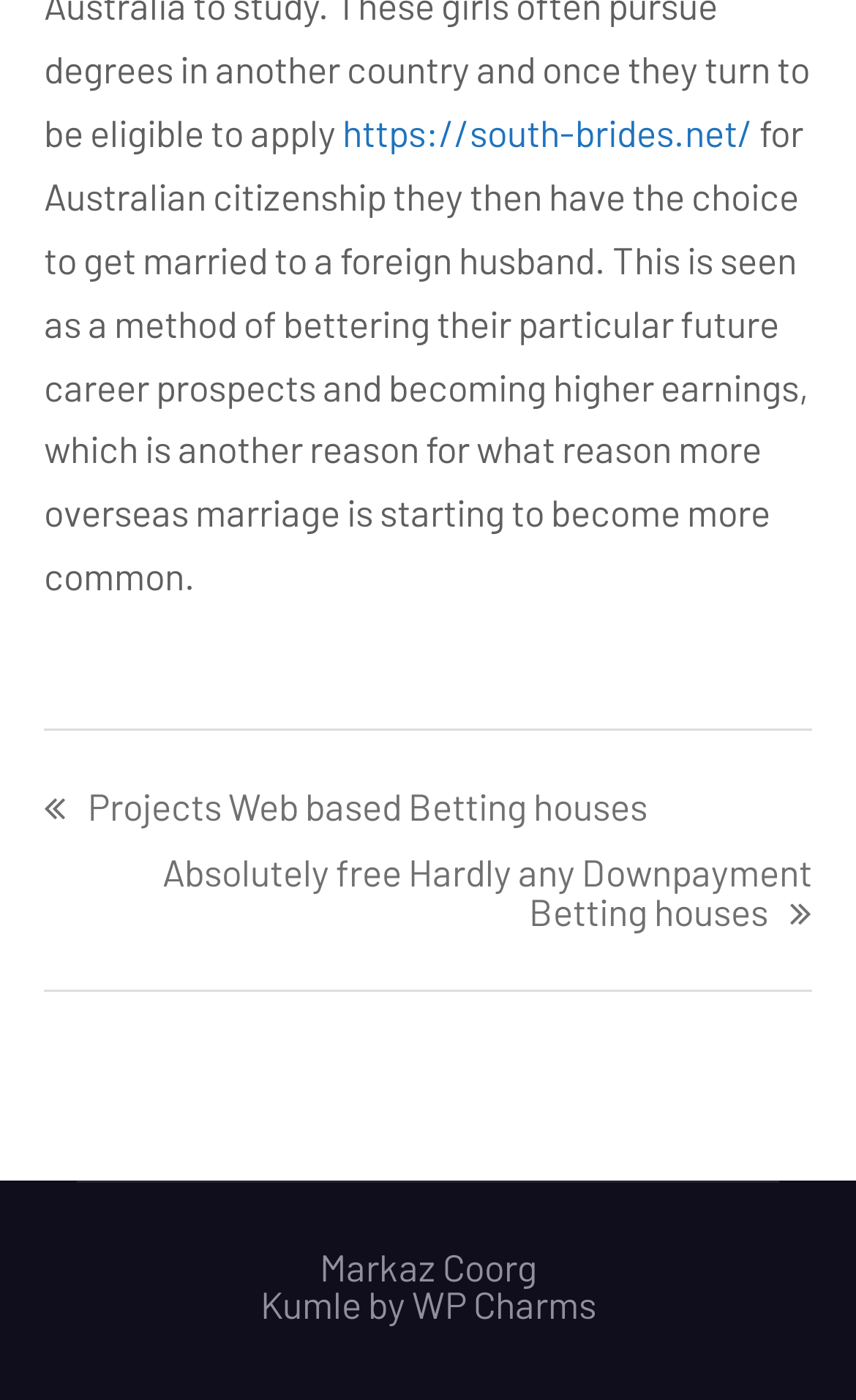What is the name of the website?
From the screenshot, supply a one-word or short-phrase answer.

South Brides